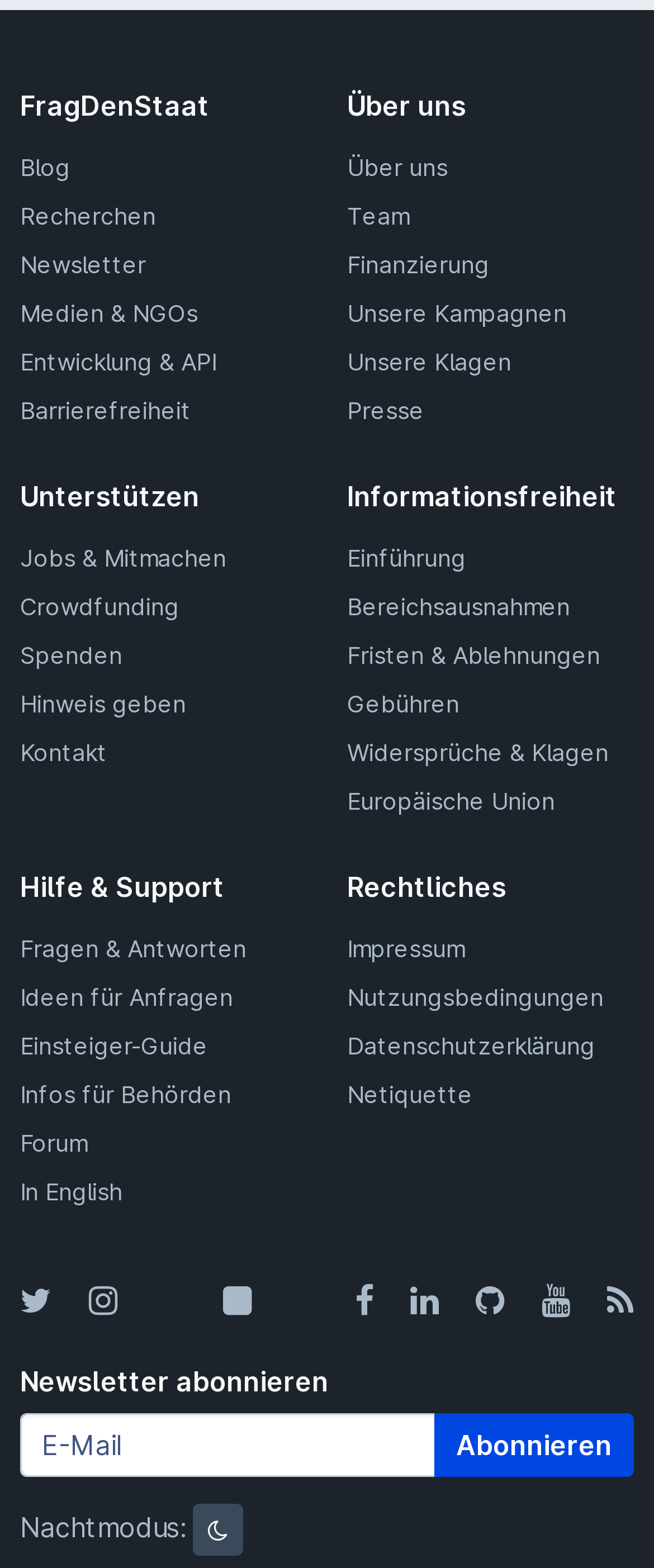Provide the bounding box coordinates for the UI element that is described as: "Ideen für Anfragen".

[0.031, 0.627, 0.356, 0.645]